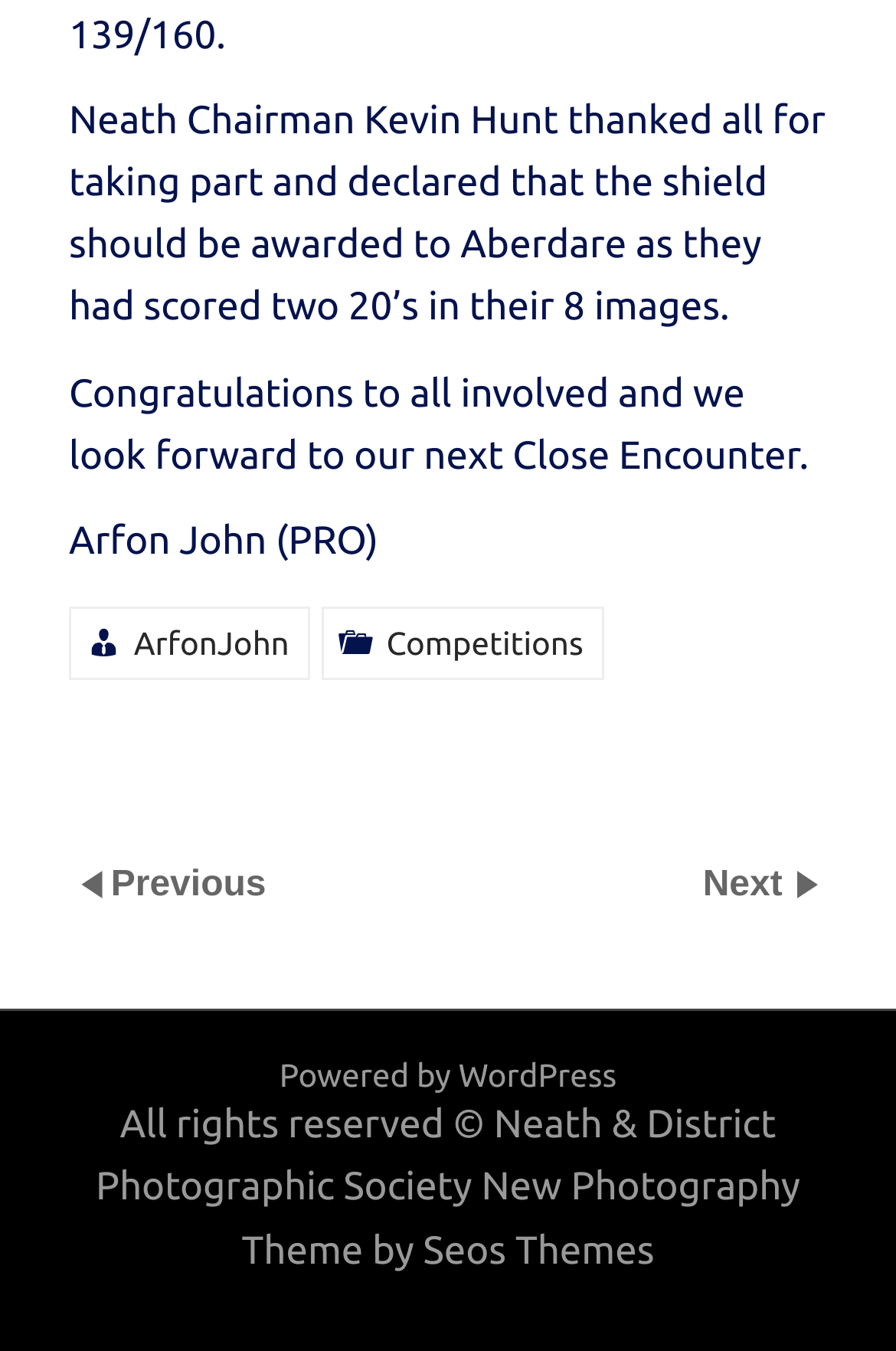Who thanked all for taking part?
Please provide a single word or phrase as your answer based on the image.

Kevin Hunt